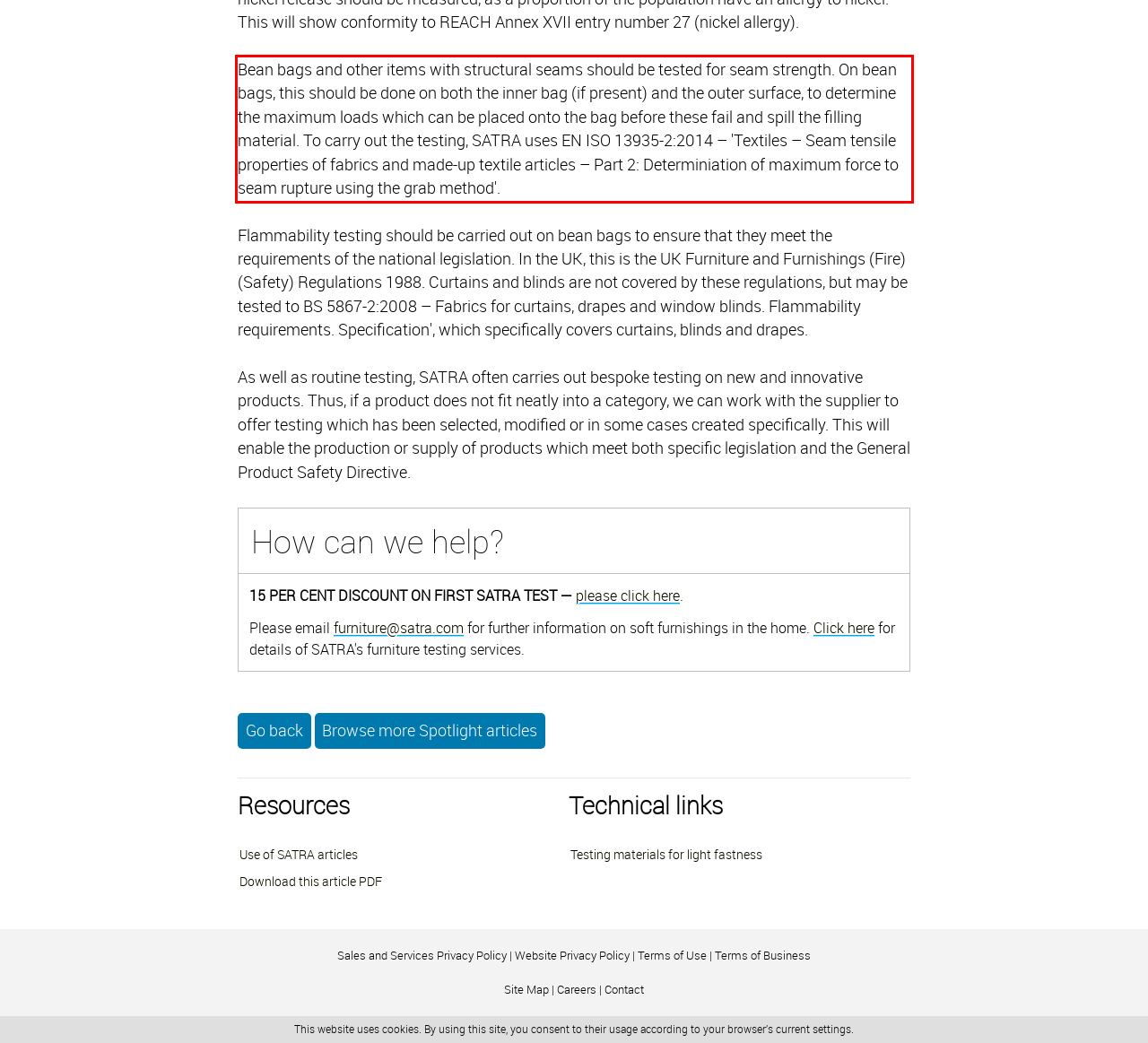Given a screenshot of a webpage with a red bounding box, extract the text content from the UI element inside the red bounding box.

Bean bags and other items with structural seams should be tested for seam strength. On bean bags, this should be done on both the inner bag (if present) and the outer surface, to determine the maximum loads which can be placed onto the bag before these fail and spill the filling material. To carry out the testing, SATRA uses EN ISO 13935-2:2014 – 'Textiles – Seam tensile properties of fabrics and made-up textile articles – Part 2: Determiniation of maximum force to seam rupture using the grab method'.